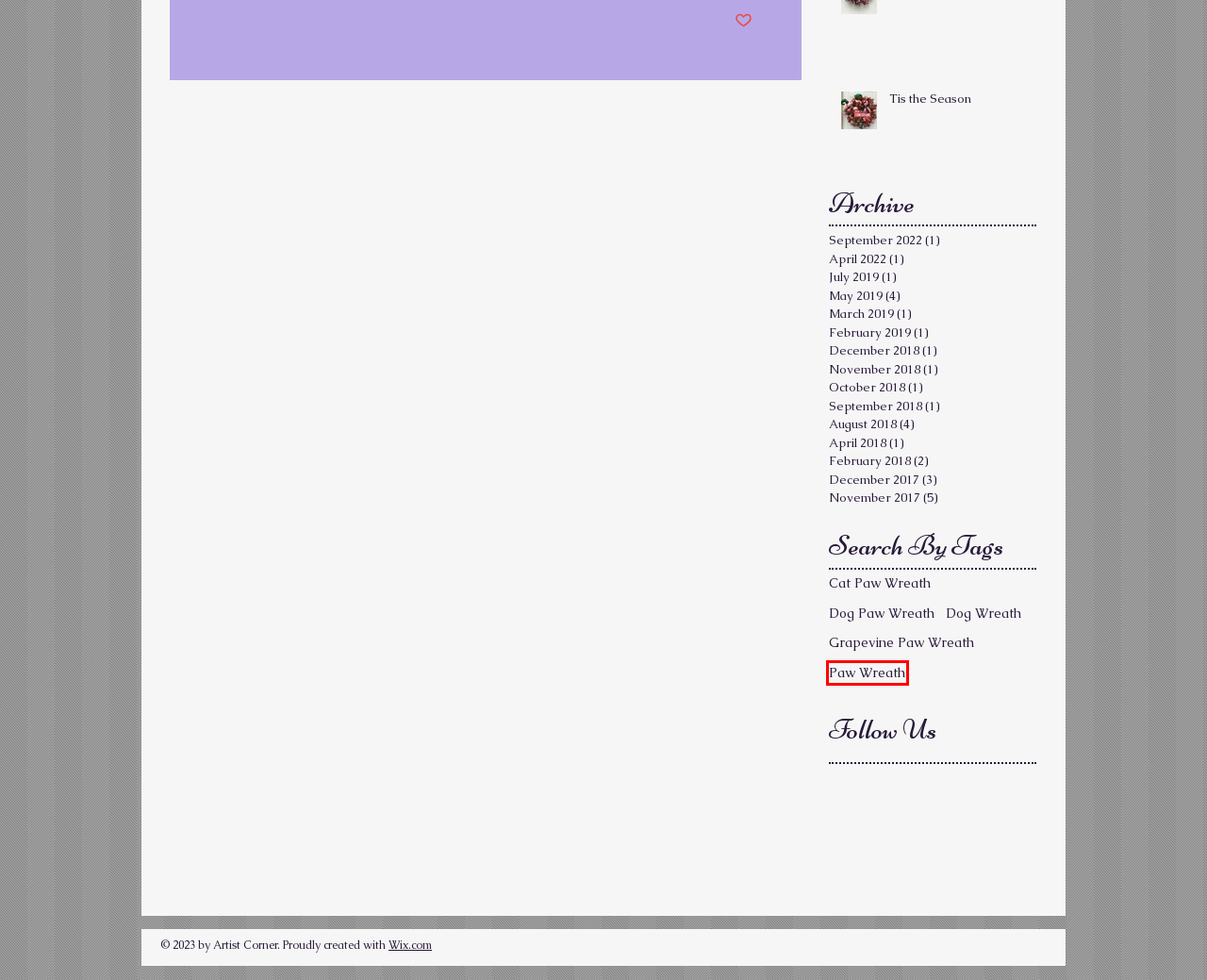You are provided with a screenshot of a webpage where a red rectangle bounding box surrounds an element. Choose the description that best matches the new webpage after clicking the element in the red bounding box. Here are the choices:
A. Paw Wreath | bluedoorwreathsnmore
B. Website Builder - Create a Free Website Today | Wix.com
C. September - 2018
D. May - 2019
E. November - 2018
F. July - 2019
G. March - 2019
H. April - 2018

A